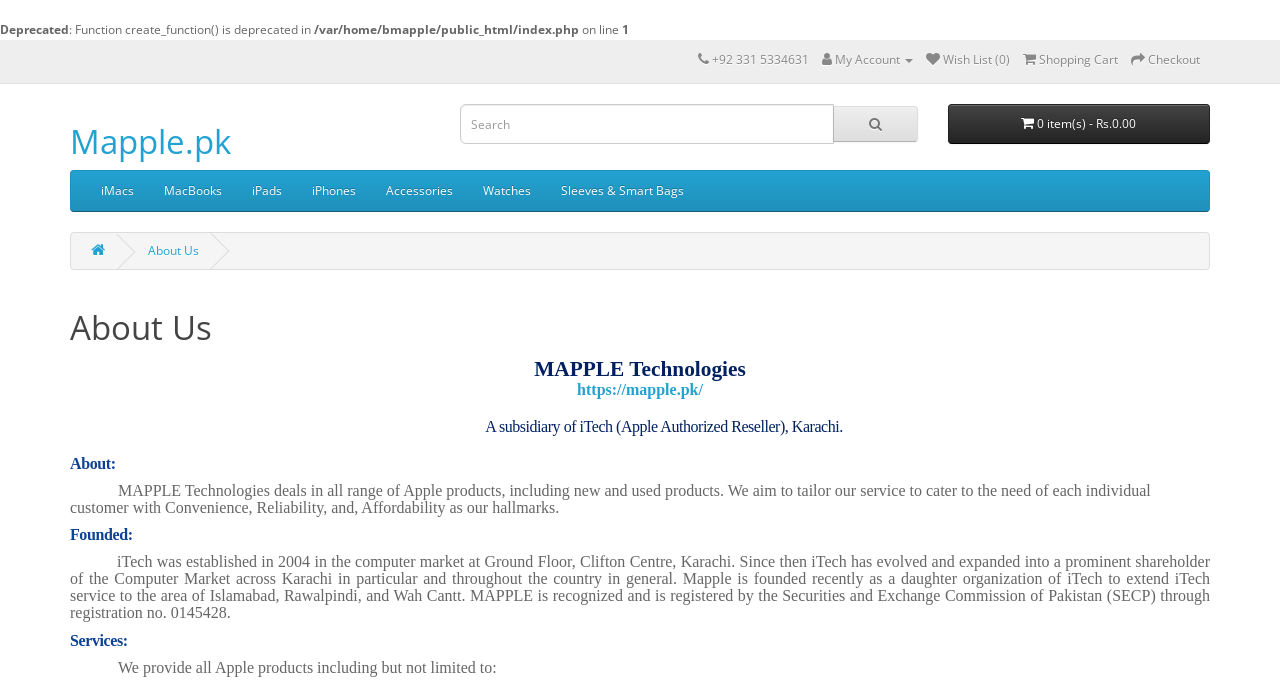What is the phone number of Mapple?
Please interpret the details in the image and answer the question thoroughly.

I found the phone number by looking at the top navigation bar, where there are several links and a phone number. The phone number is +92 331 5334631, which is displayed next to a phone icon.